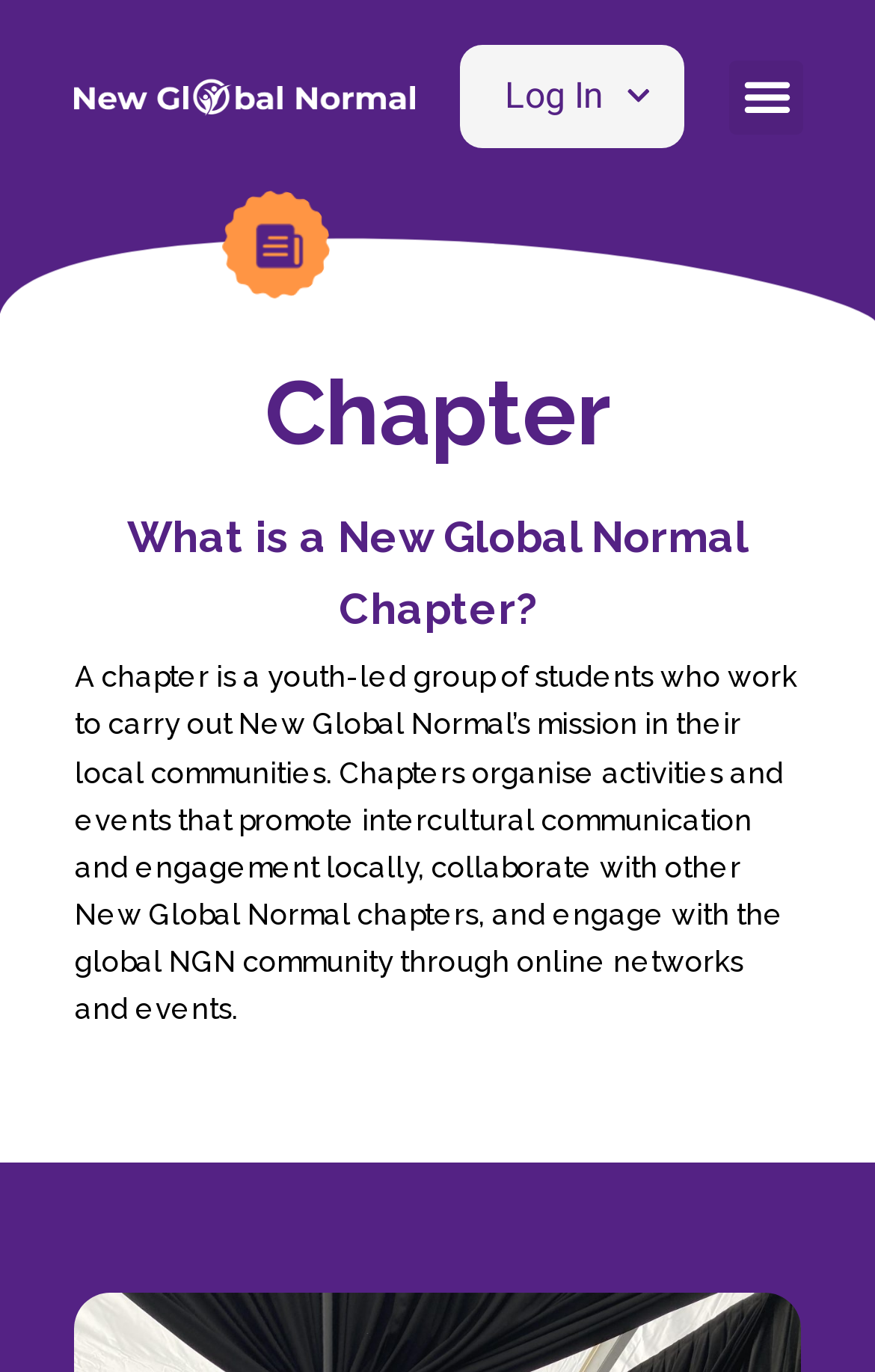Locate the bounding box of the UI element based on this description: "Log In". Provide four float numbers between 0 and 1 as [left, top, right, bottom].

[0.526, 0.033, 0.795, 0.108]